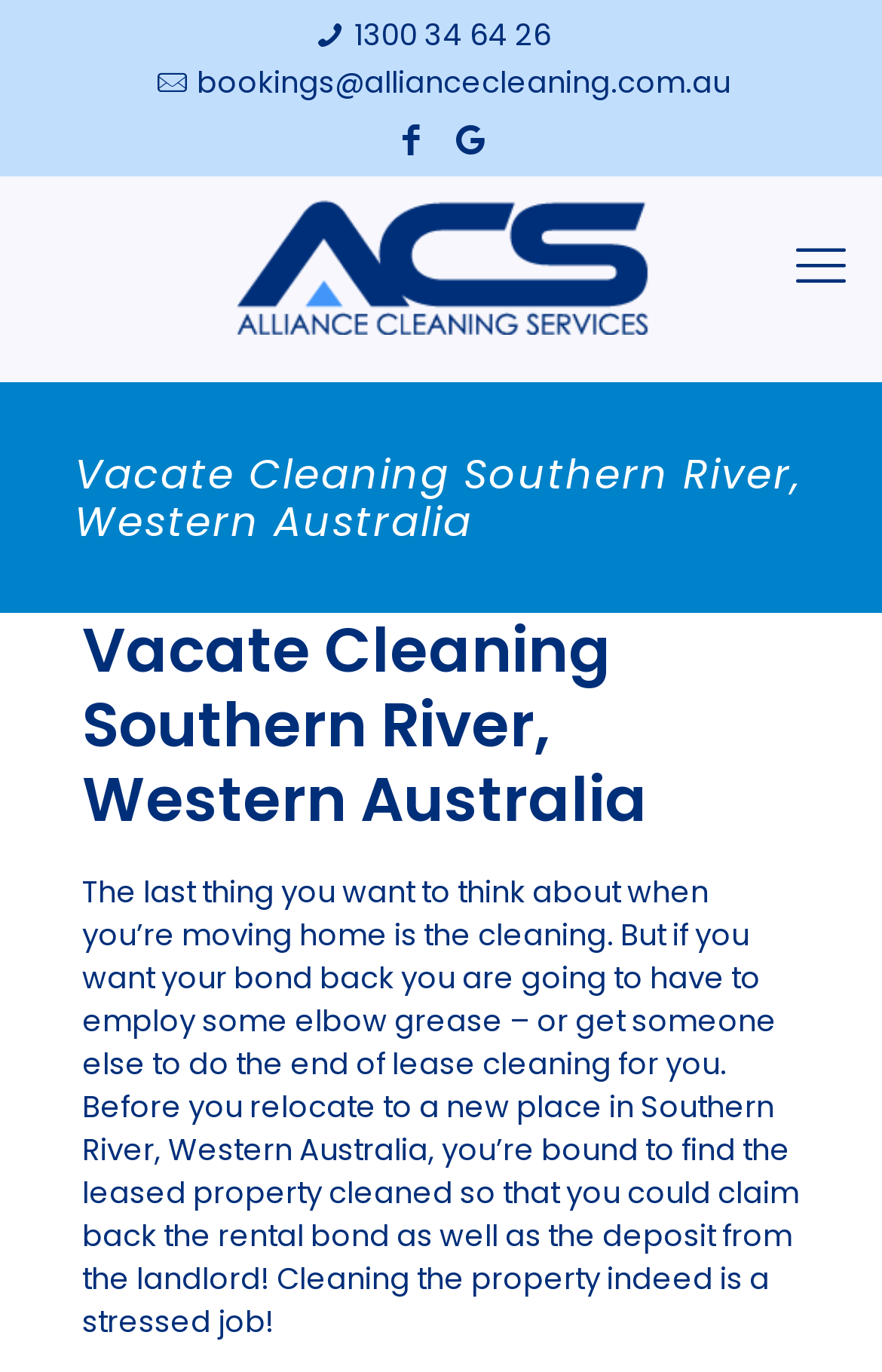What is the phone number for bookings?
Look at the image and respond with a single word or a short phrase.

1300 34 64 26